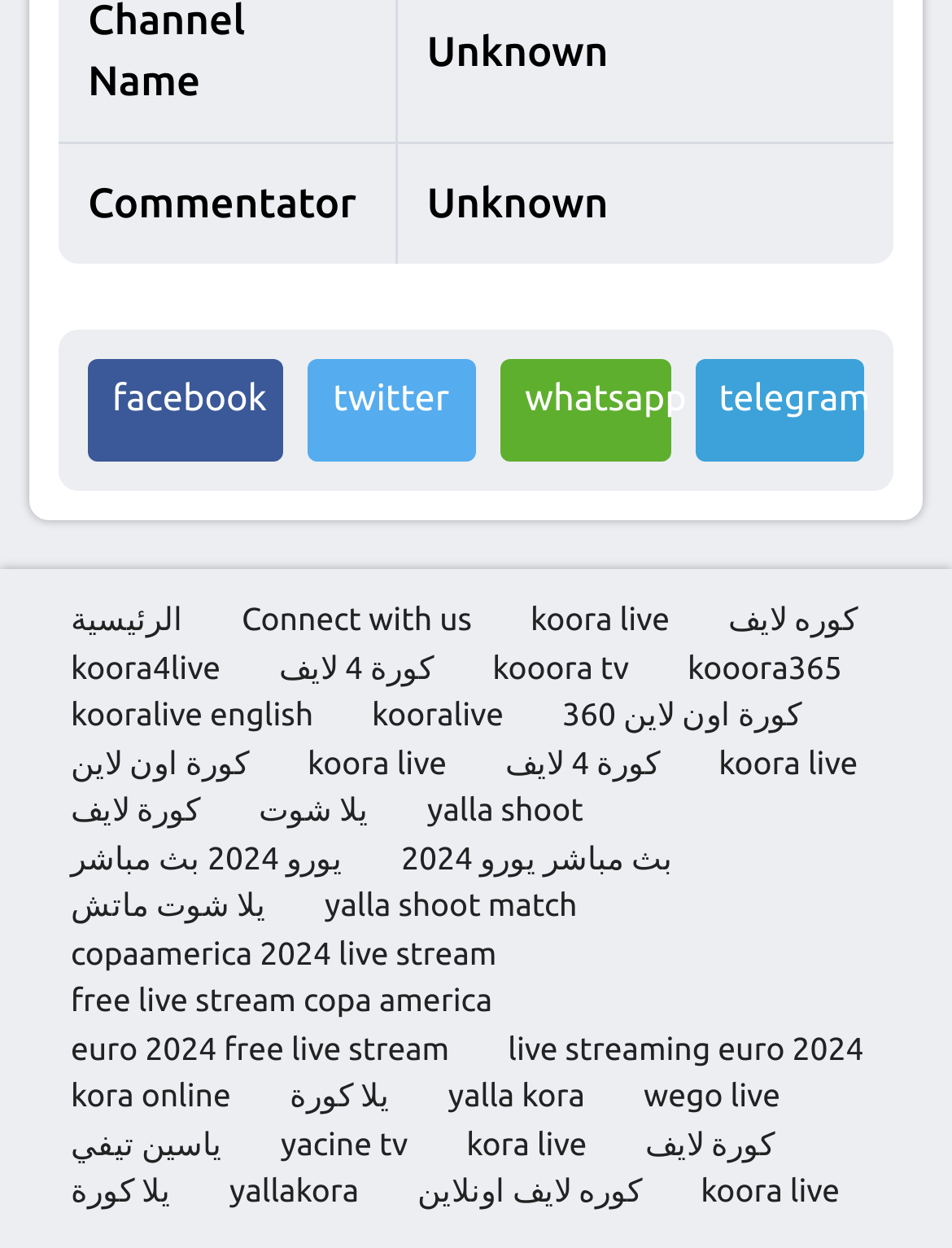Could you locate the bounding box coordinates for the section that should be clicked to accomplish this task: "Watch euro 2024 live stream".

[0.056, 0.67, 0.378, 0.708]